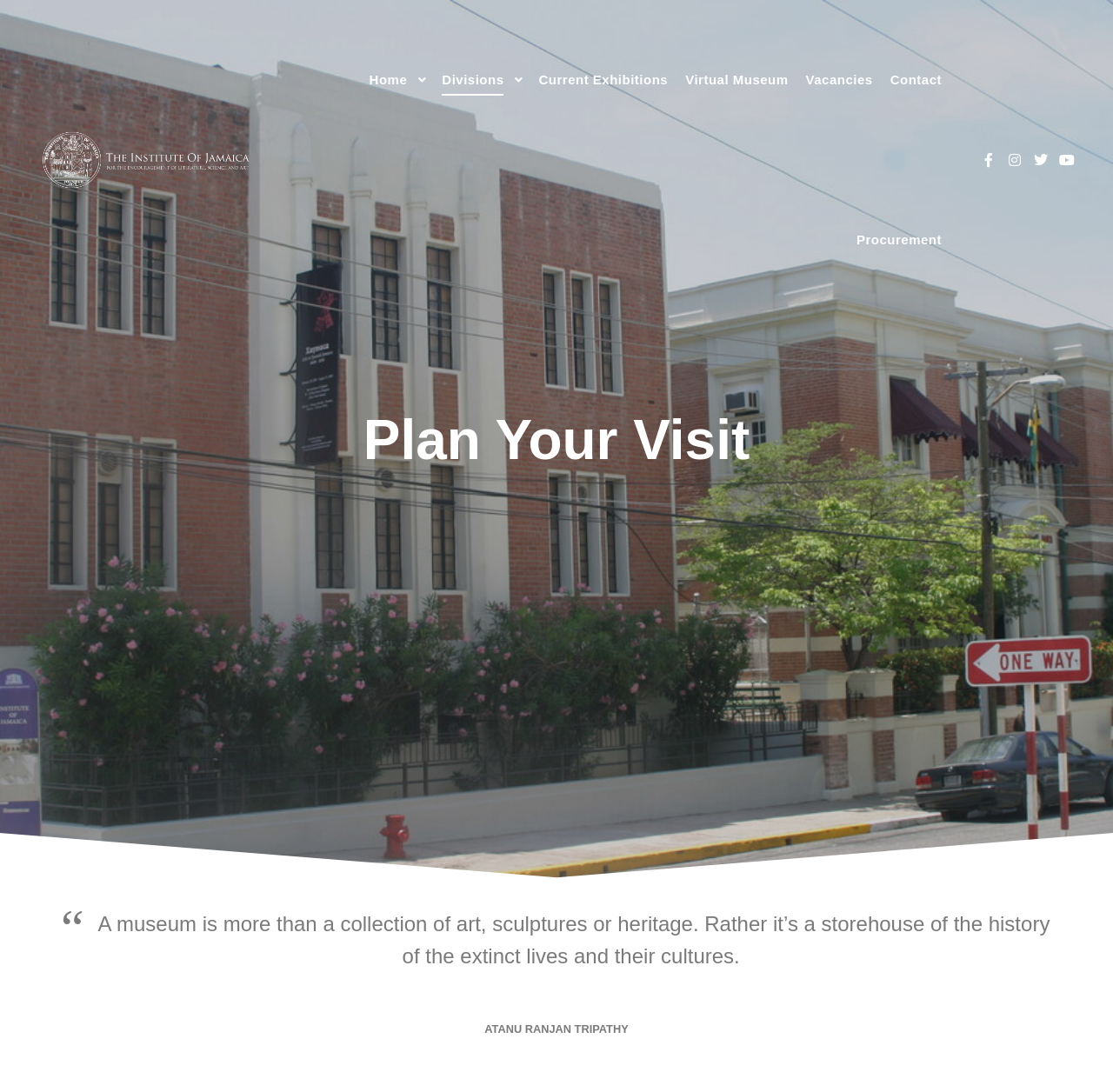Provide the bounding box coordinates of the HTML element described by the text: "Perez Achieng". The coordinates should be in the format [left, top, right, bottom] with values between 0 and 1.

None